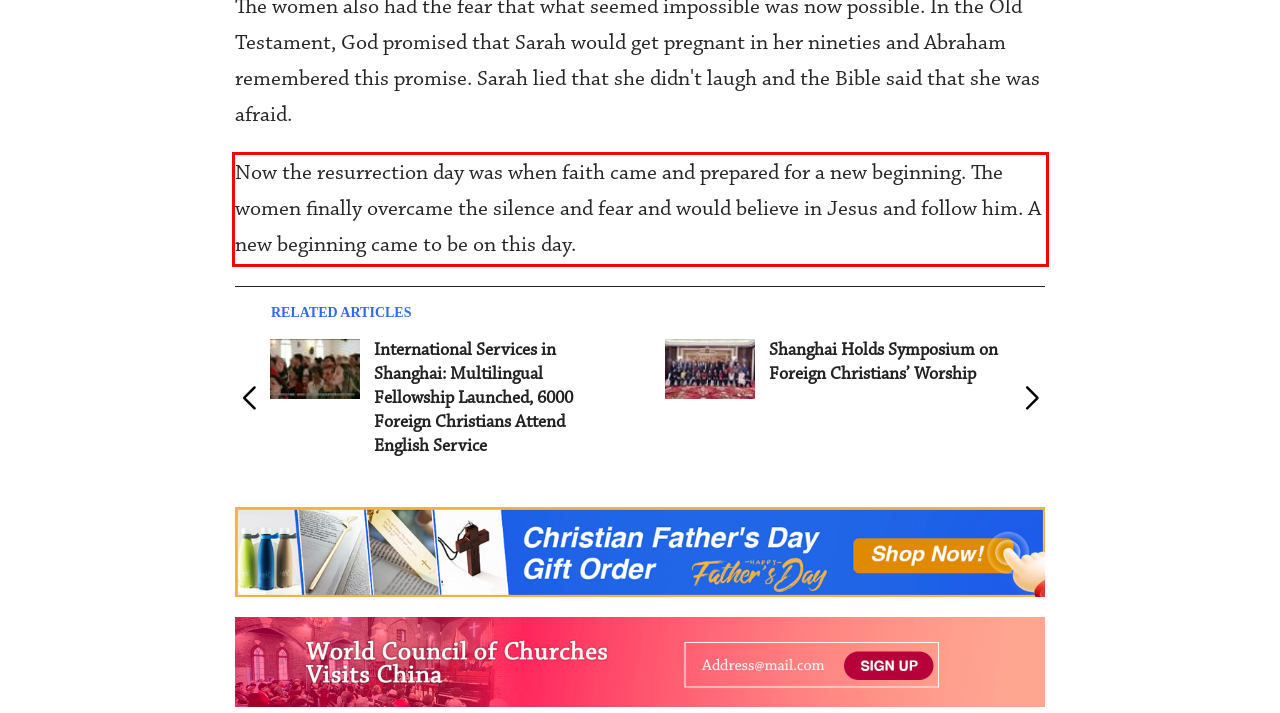Please perform OCR on the text within the red rectangle in the webpage screenshot and return the text content.

Now the resurrection day was when faith came and prepared for a new beginning. The women finally overcame the silence and fear and would believe in Jesus and follow him. A new beginning came to be on this day.